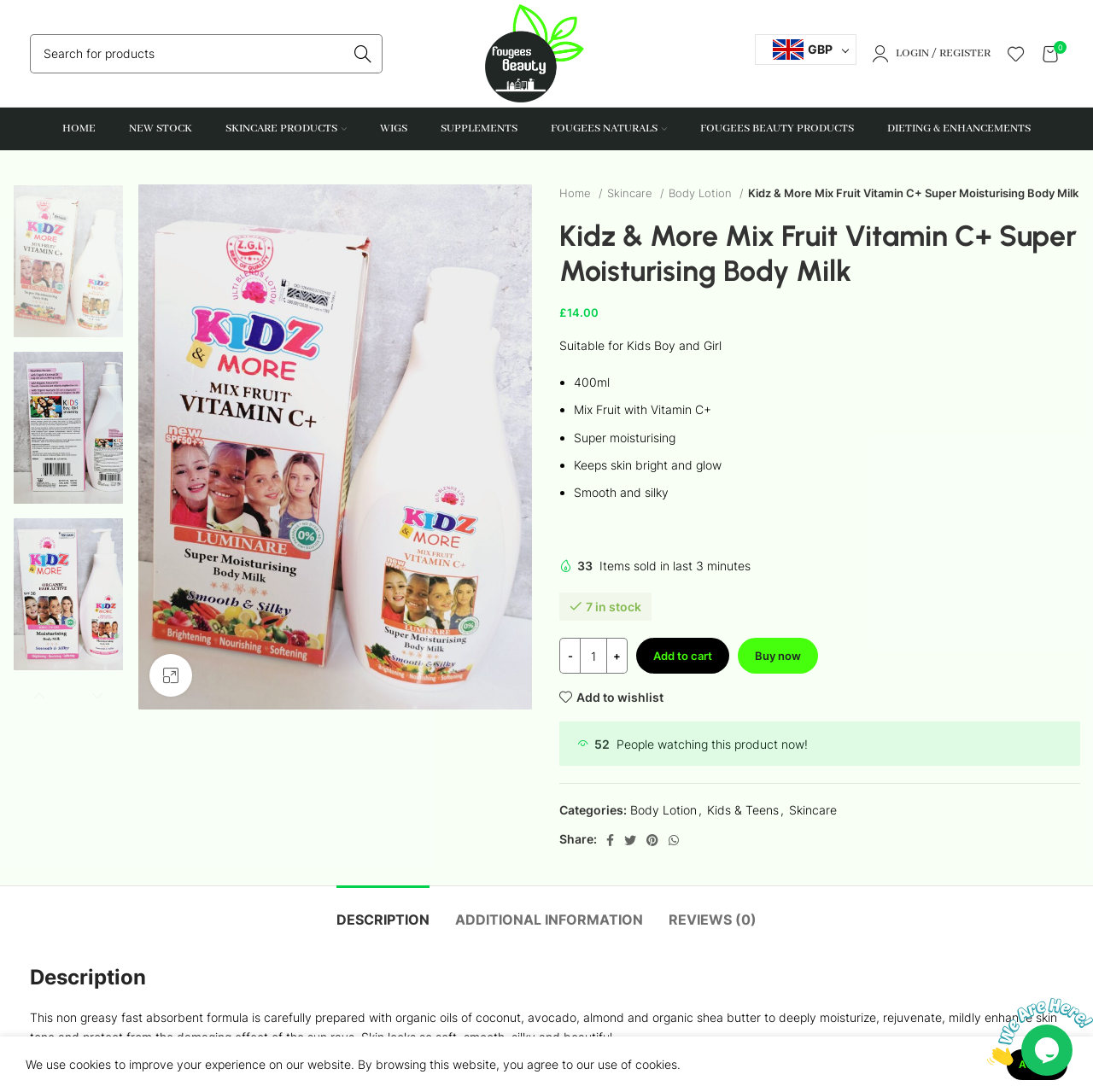What is the purpose of the '-' and '+' buttons?
Based on the image, respond with a single word or phrase.

To adjust product quantity